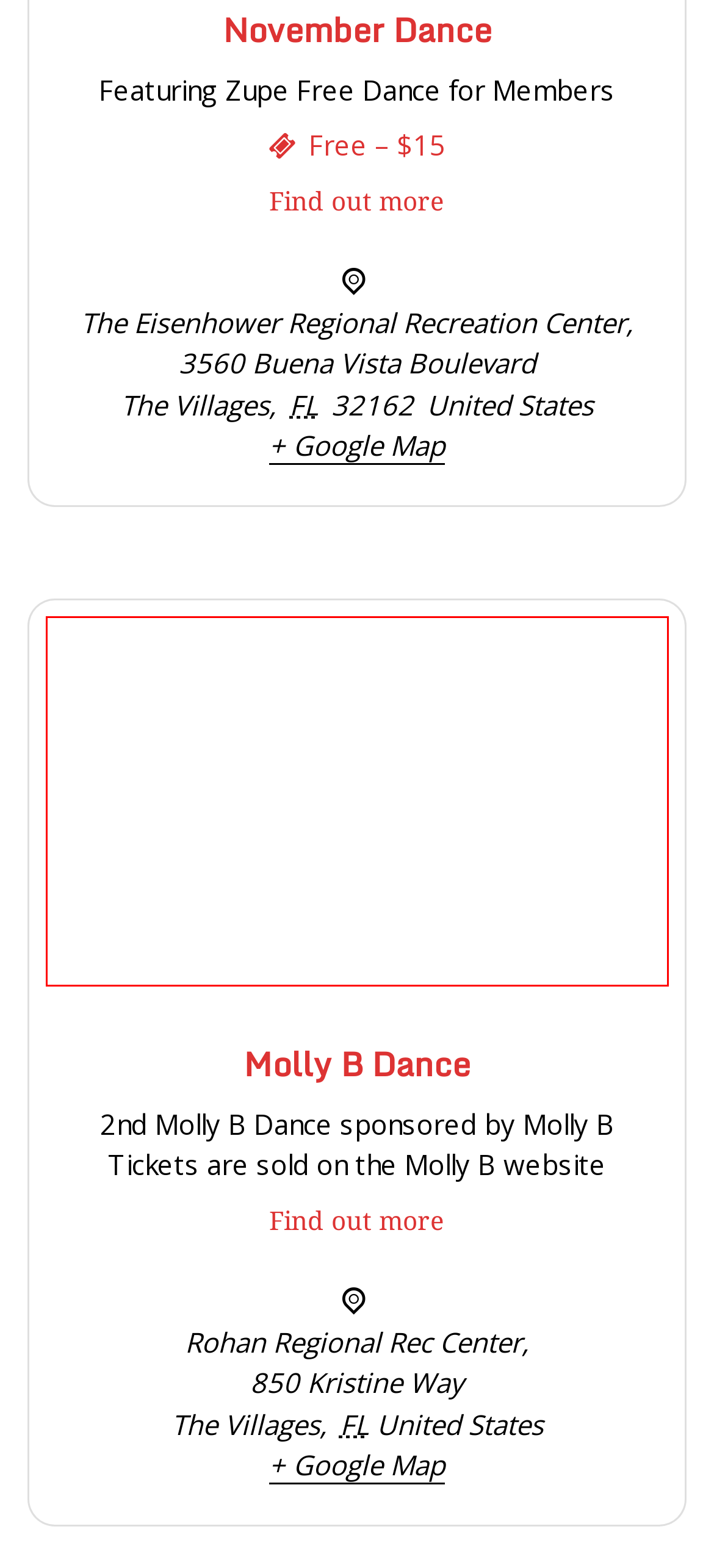Observe the screenshot of a webpage with a red bounding box highlighting an element. Choose the webpage description that accurately reflects the new page after the element within the bounding box is clicked. Here are the candidates:
A. Mollie B & SqueezeBox with Ted Lange - The Villages Polka Lovers Club
B. Rohan Regional Rec Center – The Villages Polka Lovers Club
C. Molly B Dance - The Villages Polka Lovers Club
D. November Dance - The Villages Polka Lovers Club
E. February Dance - The Villages Polka Lovers Club
F. Home - The Villages Polka Lovers Club
G. May Dance - The Villages Polka Lovers Club
H. October Dance - The Villages Polka Lovers Club

C